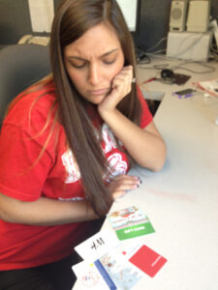Describe the image with as much detail as possible.

The image captures a young woman sitting at a desk, leaning her chin on her hand with a contemplative expression. She is dressed in a bright red t-shirt and appears to be examining a selection of gift cards laid out before her. The cards vary in designs and colors; their significance seems to be weighing on her mind, as she looks slightly troubled or pensive. In the background, elements of a typical office setting, such as a computer and scattered paperwork, can be seen, suggesting that this moment occurs in a work or study environment. This image relates to the article discussing new regulations in New Jersey regarding the sale of certain gift cards, which will impact consumers and retailers alike.